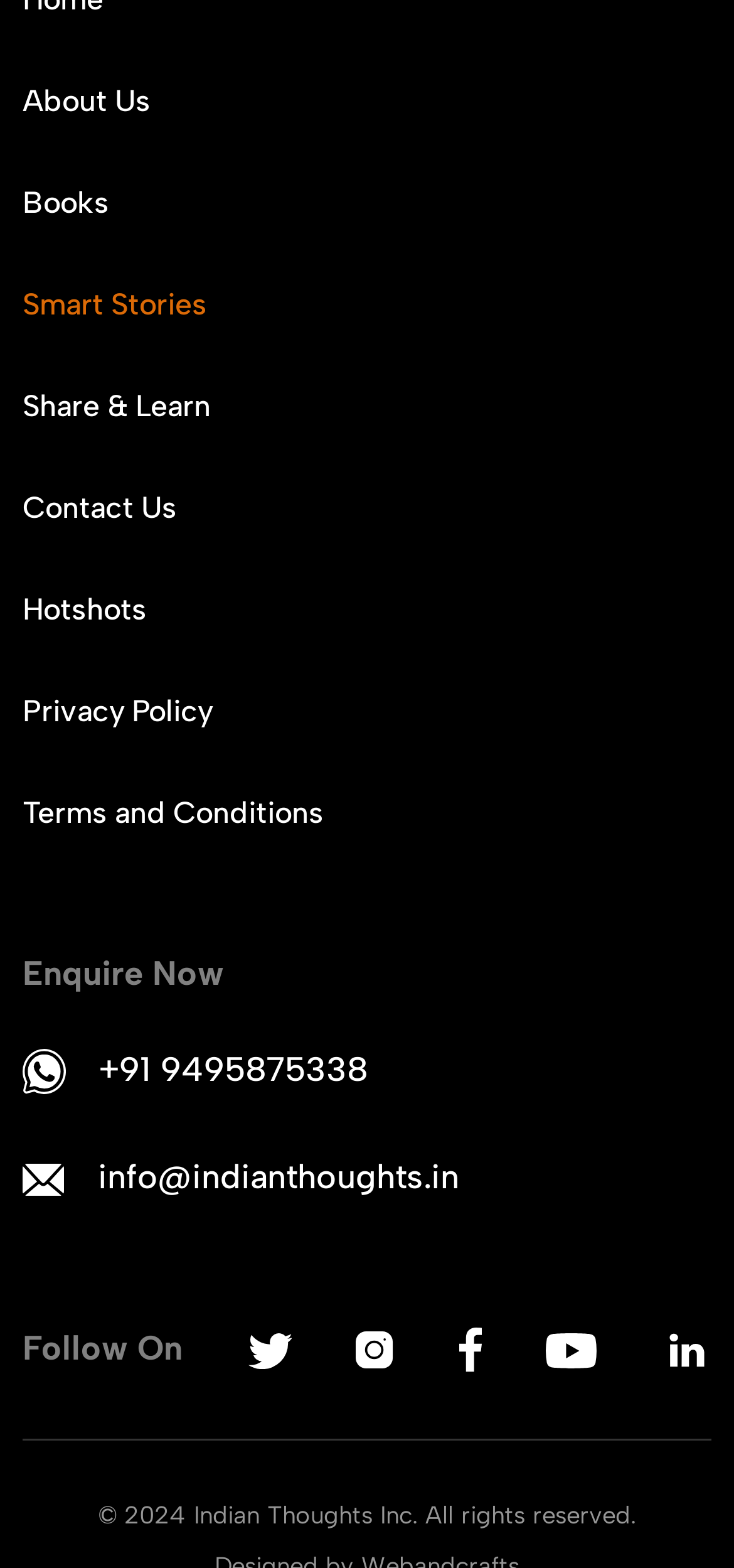Please predict the bounding box coordinates of the element's region where a click is necessary to complete the following instruction: "Click on Enquire Now". The coordinates should be represented by four float numbers between 0 and 1, i.e., [left, top, right, bottom].

[0.031, 0.608, 0.305, 0.634]